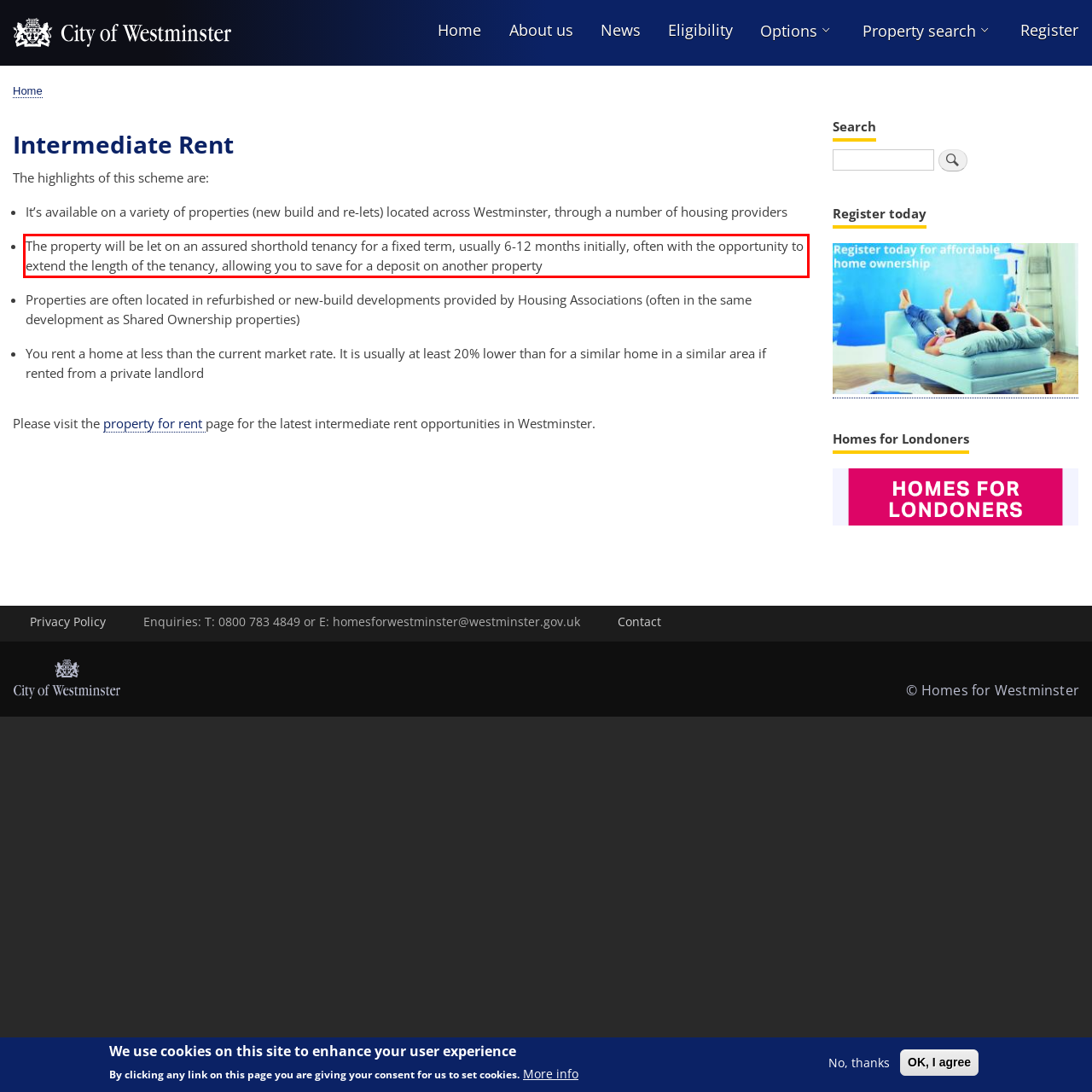You are given a screenshot showing a webpage with a red bounding box. Perform OCR to capture the text within the red bounding box.

The property will be let on an assured shorthold tenancy for a fixed term, usually 6-12 months initially, often with the opportunity to extend the length of the tenancy, allowing you to save for a deposit on another property